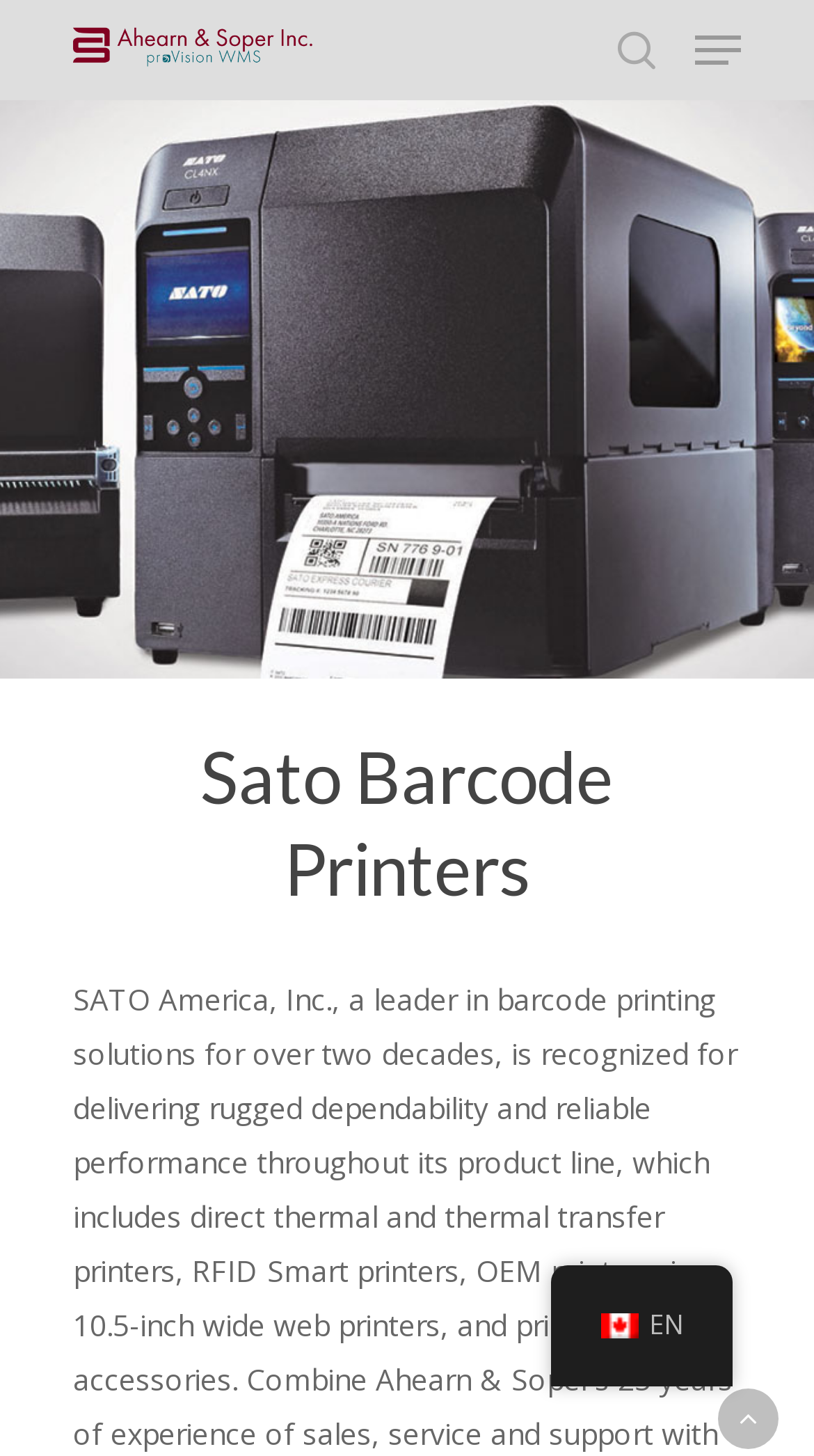Highlight the bounding box of the UI element that corresponds to this description: "aria-label="Navigation Menu"".

[0.854, 0.02, 0.91, 0.049]